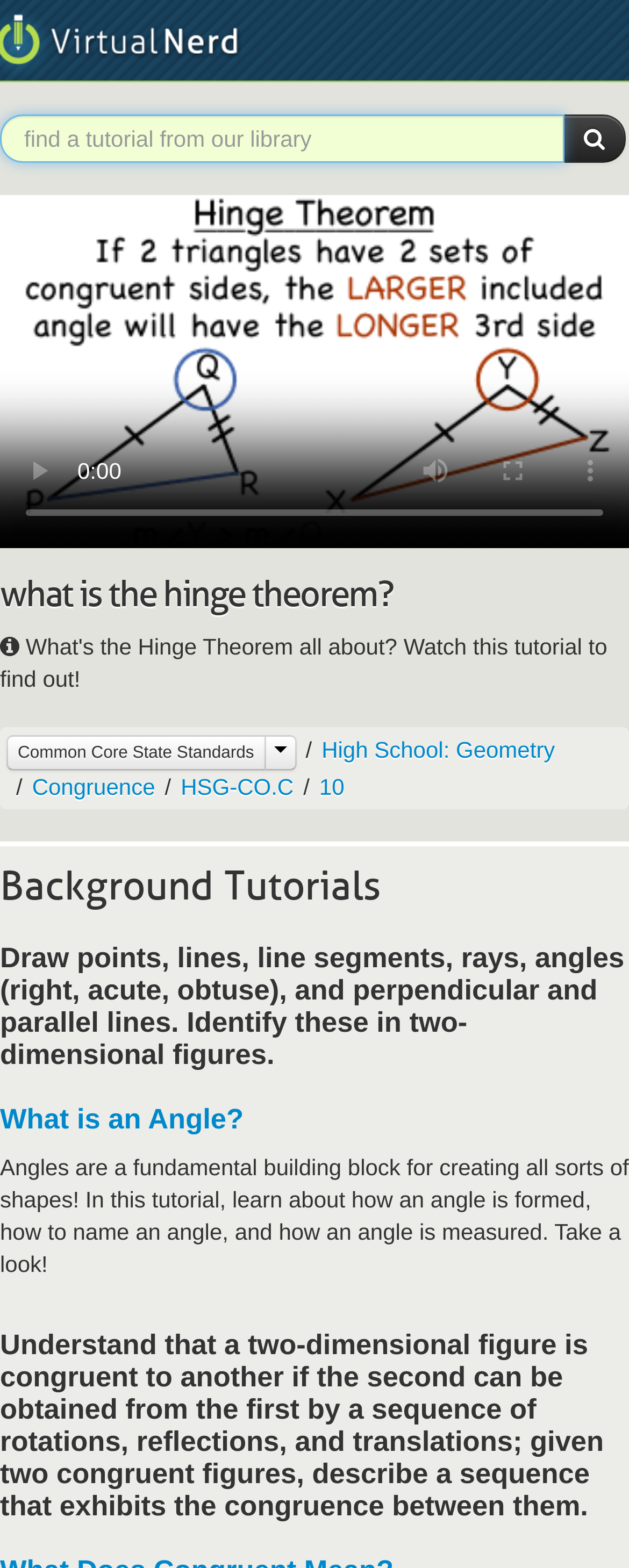Pinpoint the bounding box coordinates of the element to be clicked to execute the instruction: "play the video".

[0.0, 0.276, 0.123, 0.325]